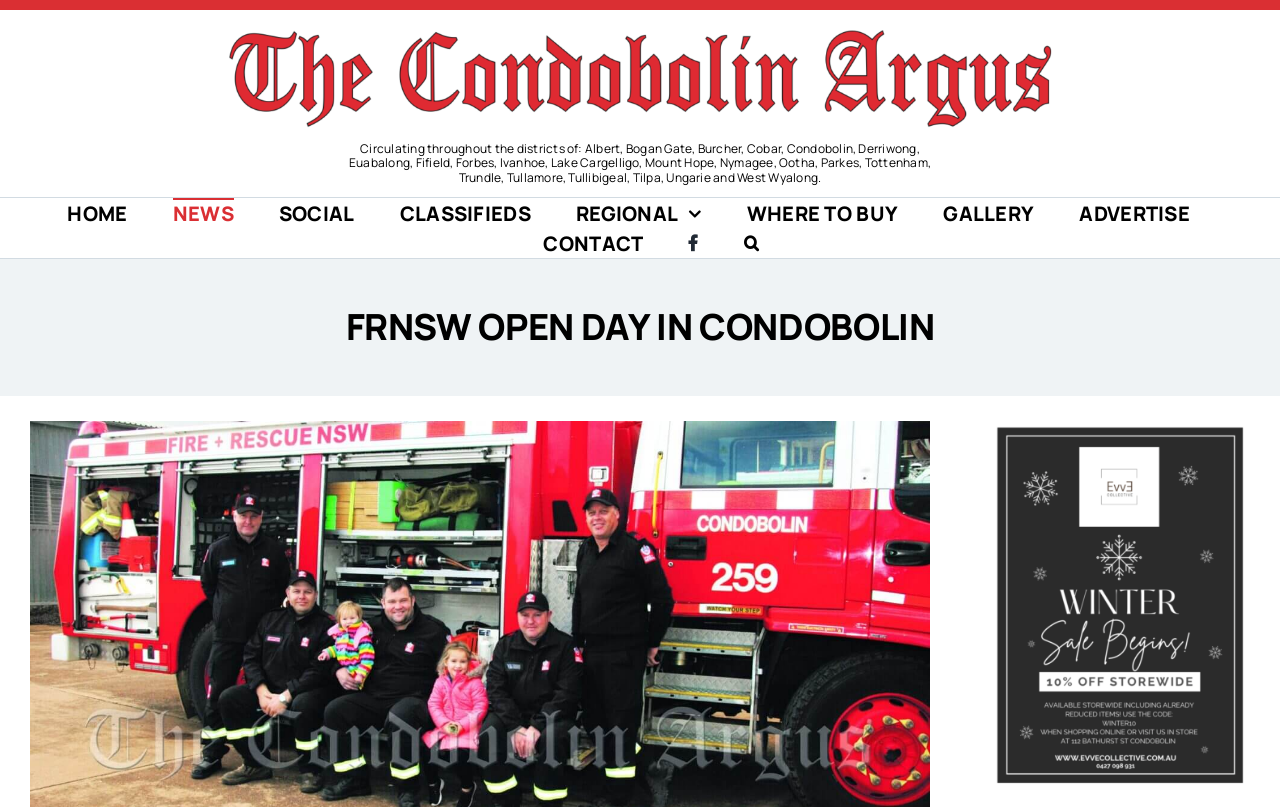Provide the bounding box coordinates of the UI element this sentence describes: "aria-label="Condobolin Argus Logo"".

[0.175, 0.033, 0.825, 0.061]